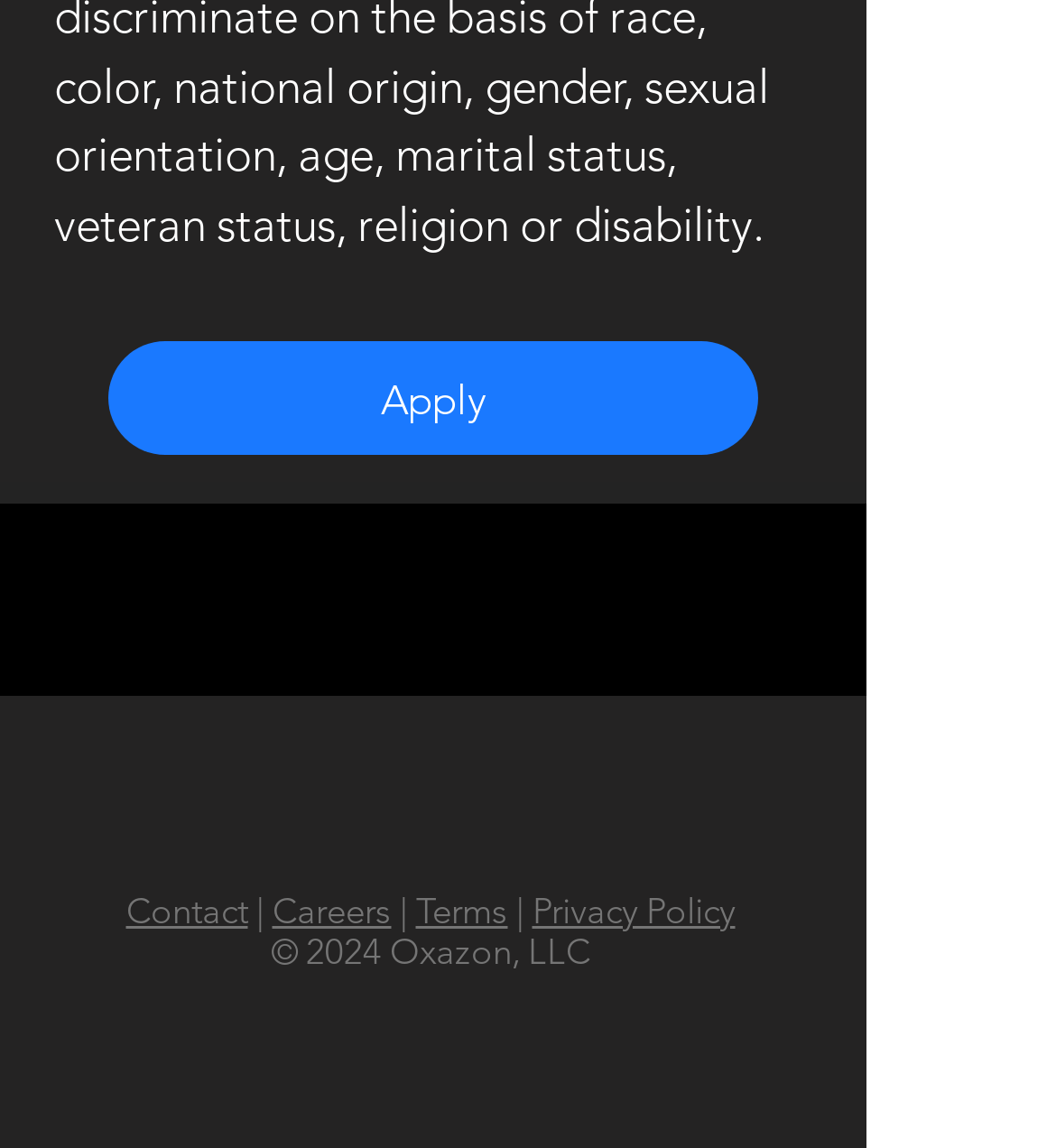What is the company name?
Refer to the image and give a detailed answer to the question.

I found the company name by looking at the bottom of the webpage, where the copyright information is usually located. The text '© 2024 Oxazon, LLC' indicates that the company name is Oxazon, LLC.